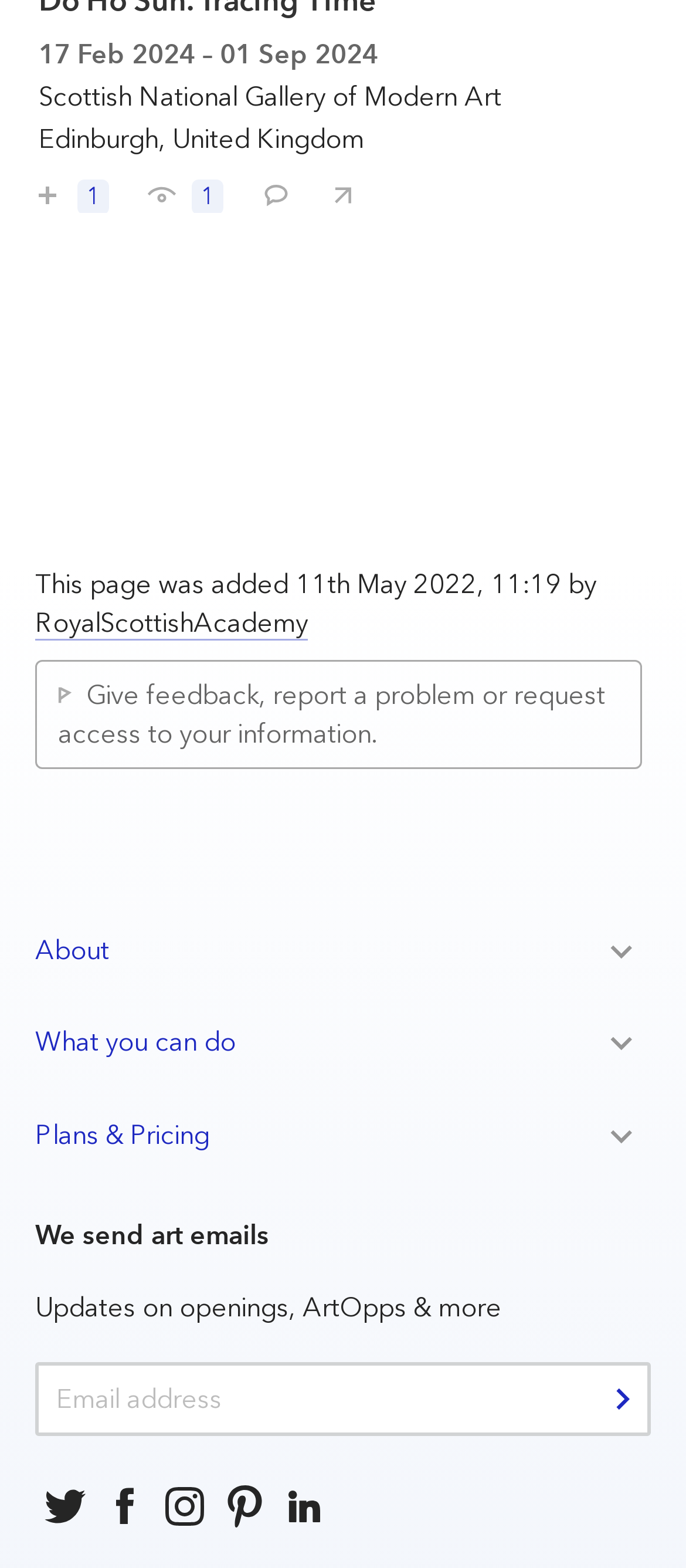What can be done with the artwork?
Use the screenshot to answer the question with a single word or phrase.

Save, Comment, Share